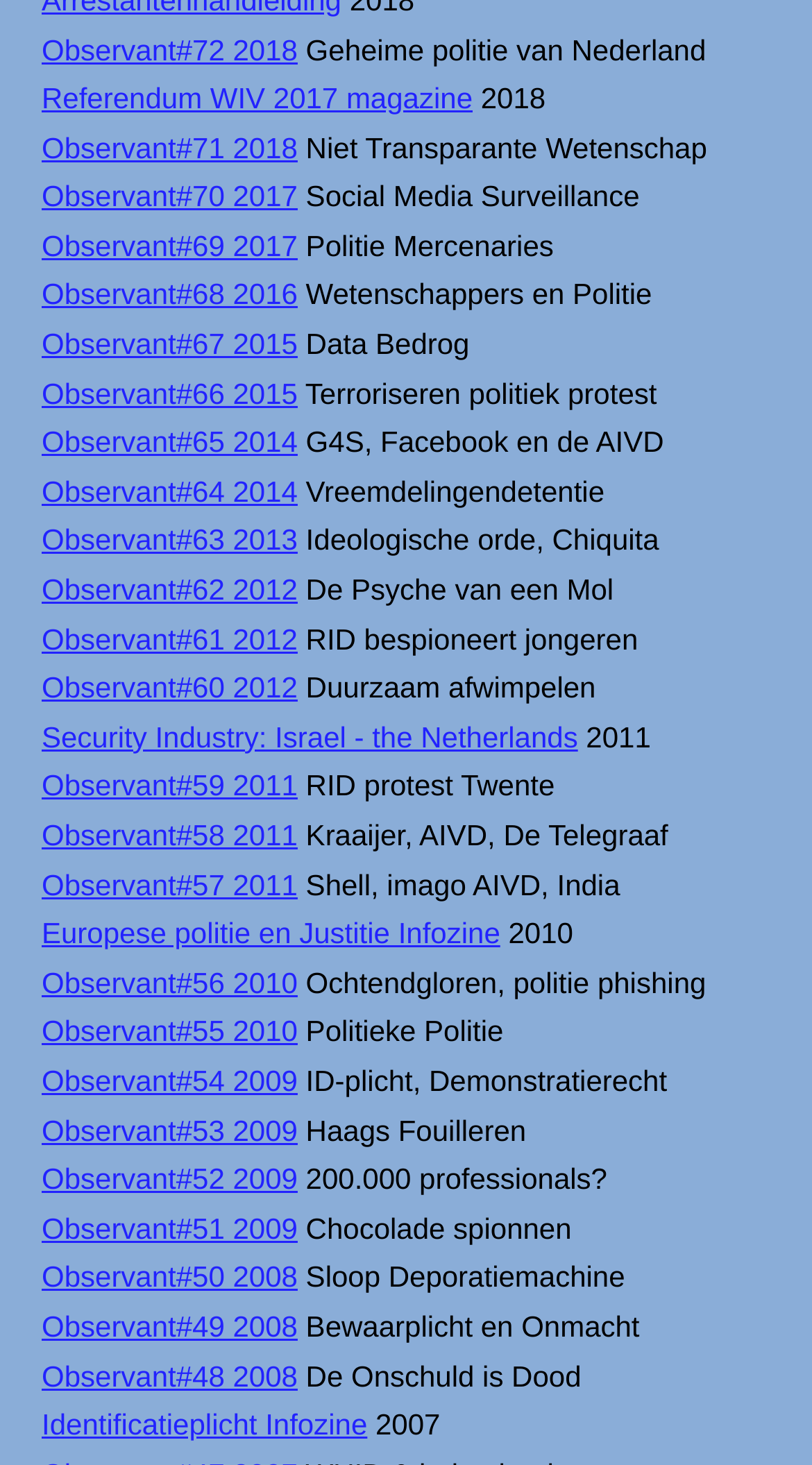Find the bounding box coordinates of the area that needs to be clicked in order to achieve the following instruction: "Learn about Niet Transparante Wetenschap". The coordinates should be specified as four float numbers between 0 and 1, i.e., [left, top, right, bottom].

[0.367, 0.089, 0.871, 0.112]